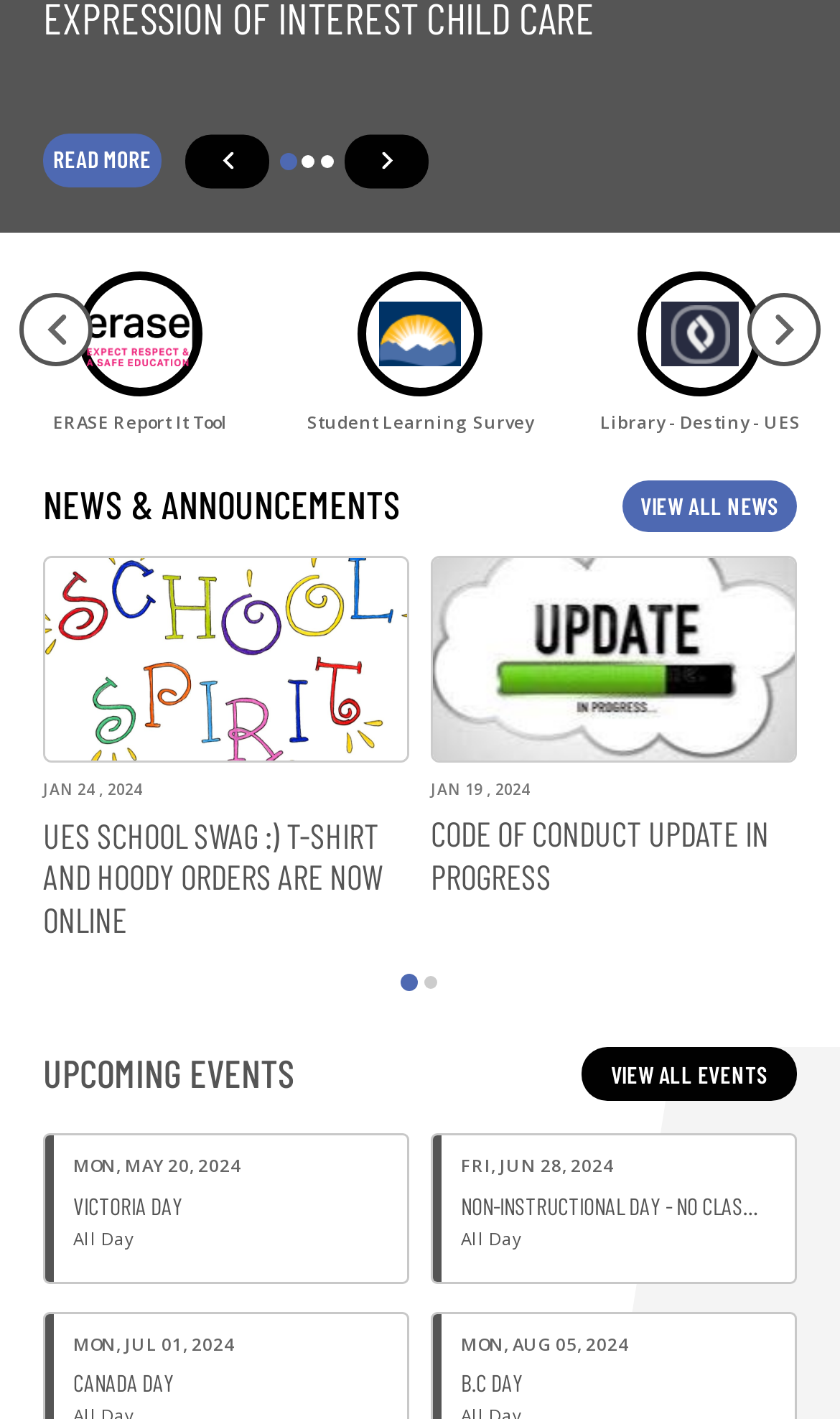Please find the bounding box coordinates in the format (top-left x, top-left y, bottom-right x, bottom-right y) for the given element description. Ensure the coordinates are floating point numbers between 0 and 1. Description: MDI Survey

[0.092, 0.191, 0.241, 0.308]